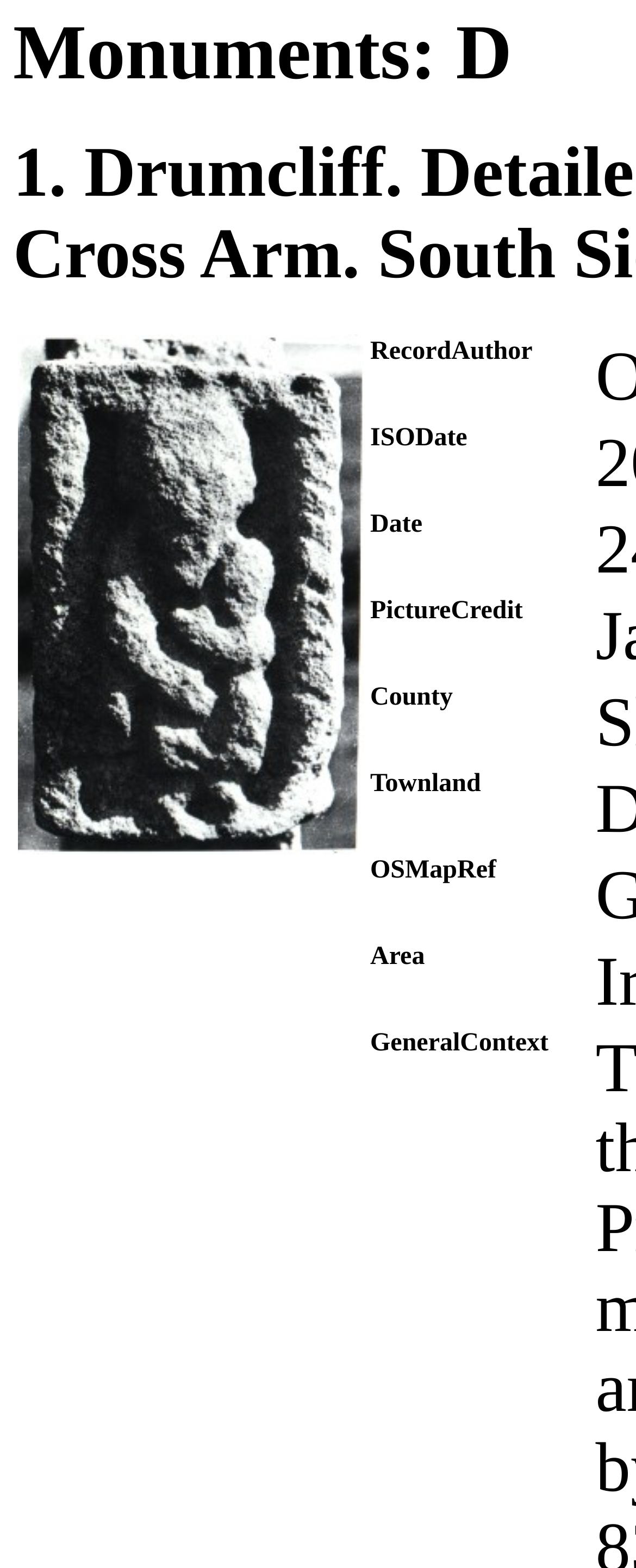What is the last column header?
Using the image, answer in one word or phrase.

Area